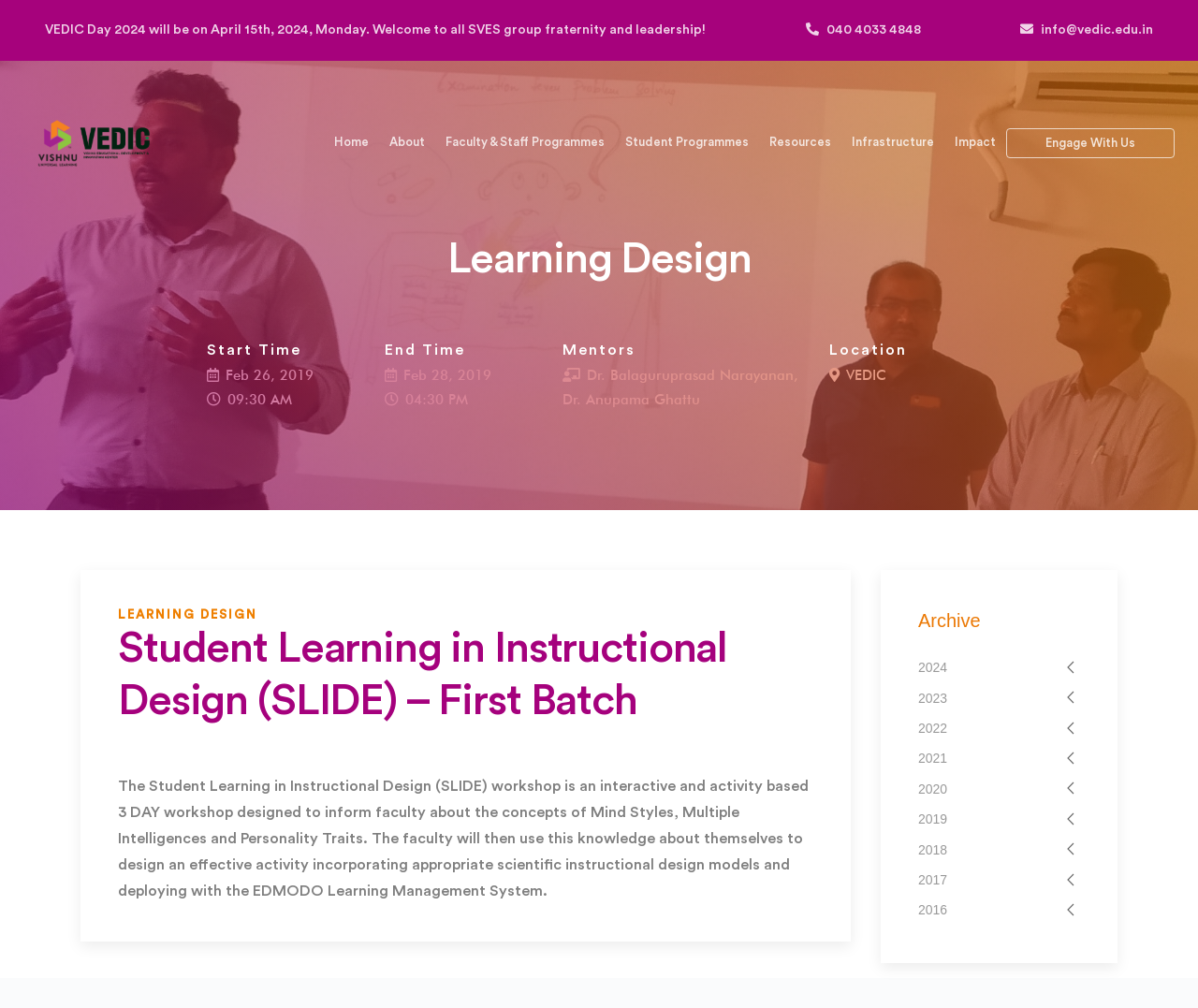Write a detailed summary of the webpage.

The webpage is about the Student Learning in Instructional Design (SLIDE) workshop, specifically the first batch. At the top, there is a welcome message announcing VEDIC Day 2024, along with contact information, including a phone number and email address. 

Below this, there is a logo of VEDIC, accompanied by a navigation menu with links to various pages, such as Home, About, Faculty & Staff Programmes, Student Programmes, Resources, Infrastructure, Impact, and Engage With Us.

The main content of the page is divided into several sections. The first section is about the Learning Design, which includes details about the start and end time of the workshop, specifically from February 26, 2019, to February 28, 2019. 

The next section is about the Mentors, listing Dr. Balaguruprasad Narayanan and Dr. Anupama Ghattu. This is followed by the Location section, which mentions VEDIC as the venue.

The main description of the SLIDE workshop is provided in a subsequent section, explaining that it is a 3-day interactive workshop designed to inform faculty about concepts like Mind Styles, Multiple Intelligences, and Personality Traits, and how to design effective activities using scientific instructional design models and the EDMODO Learning Management System.

Finally, there is an Archive section at the bottom, which provides links to previous years, from 2016 to 2024.